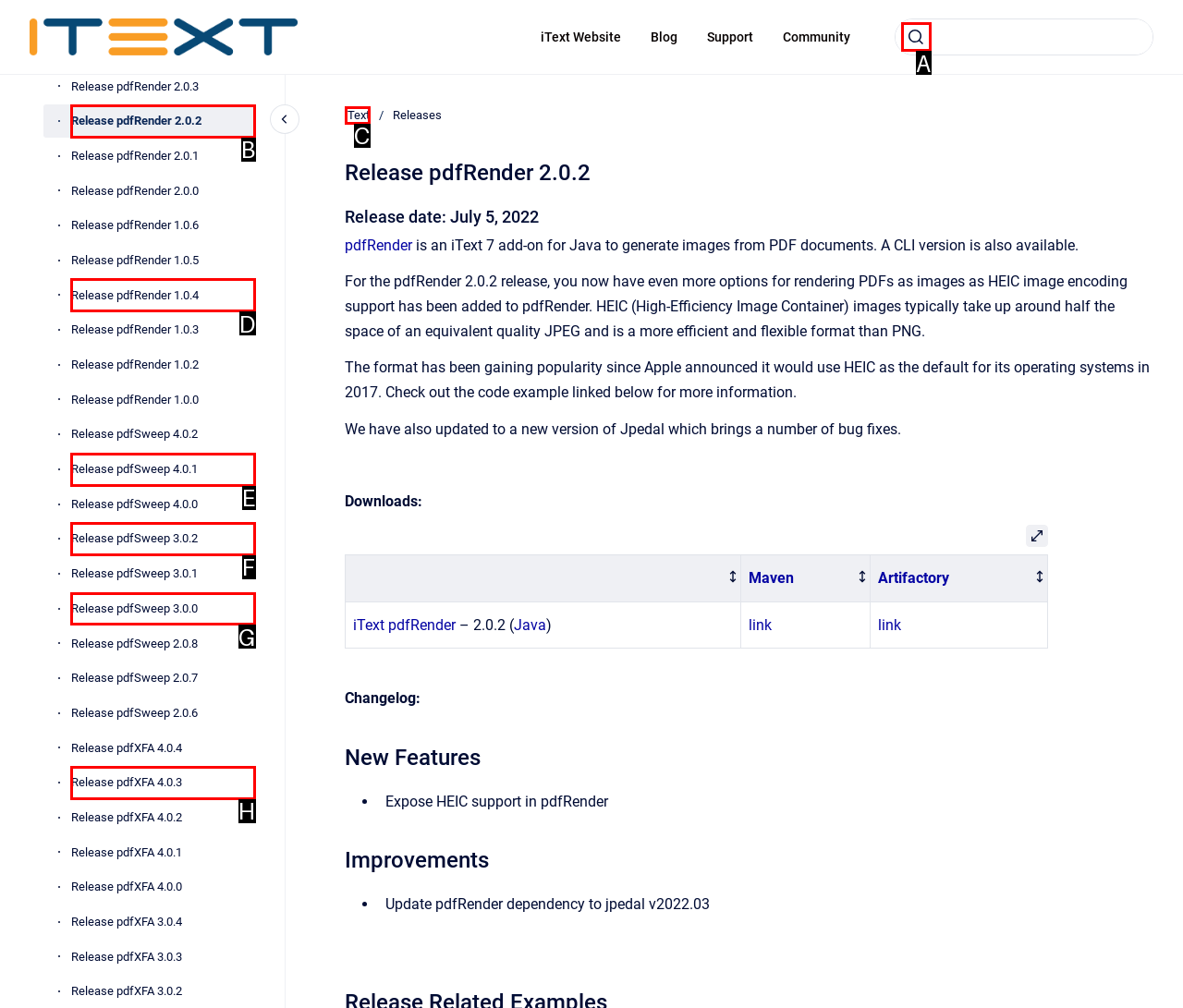Point out the HTML element I should click to achieve the following task: Submit Provide the letter of the selected option from the choices.

A